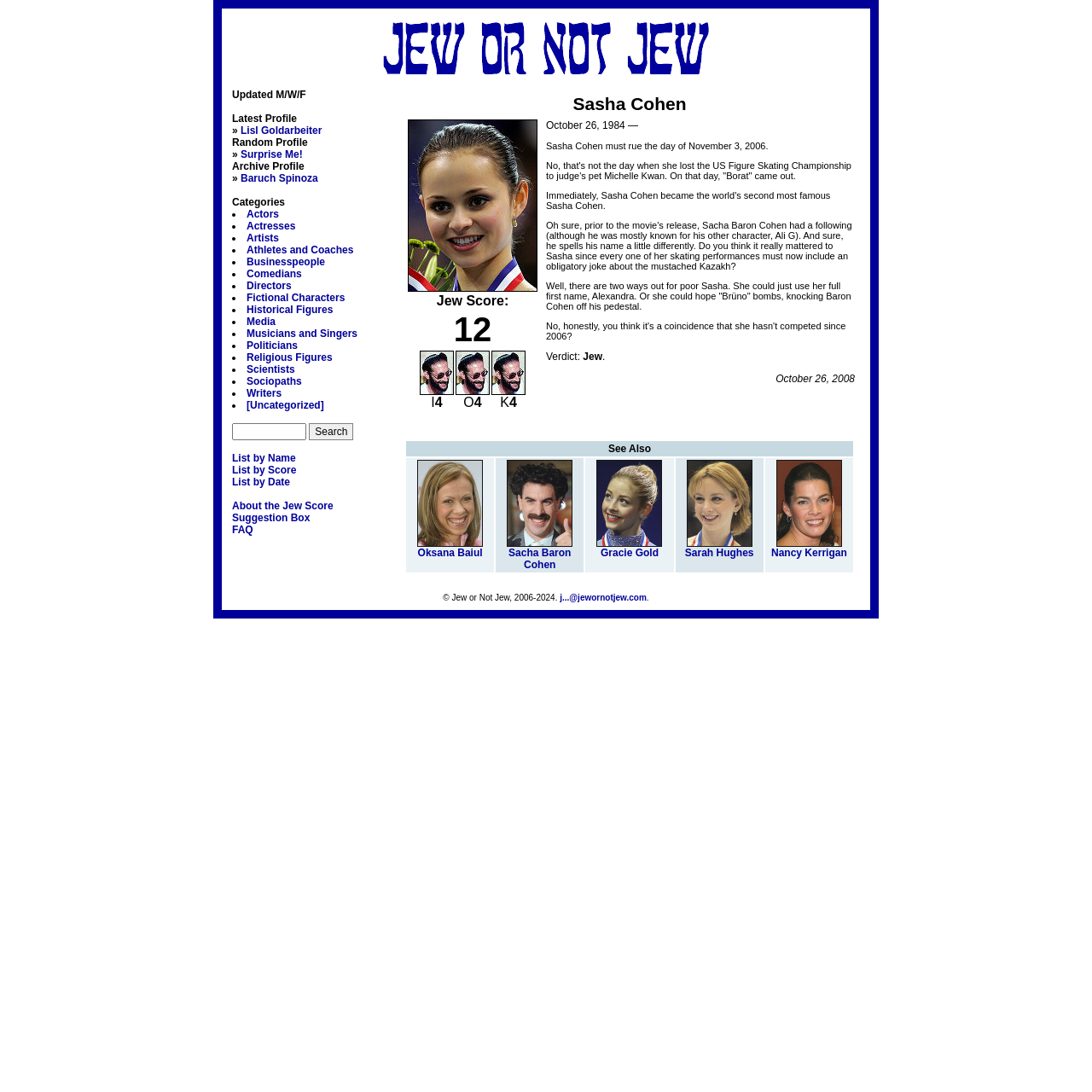What is the name of the movie that affected Sasha Cohen's career?
Answer the question with a single word or phrase by looking at the picture.

Borat